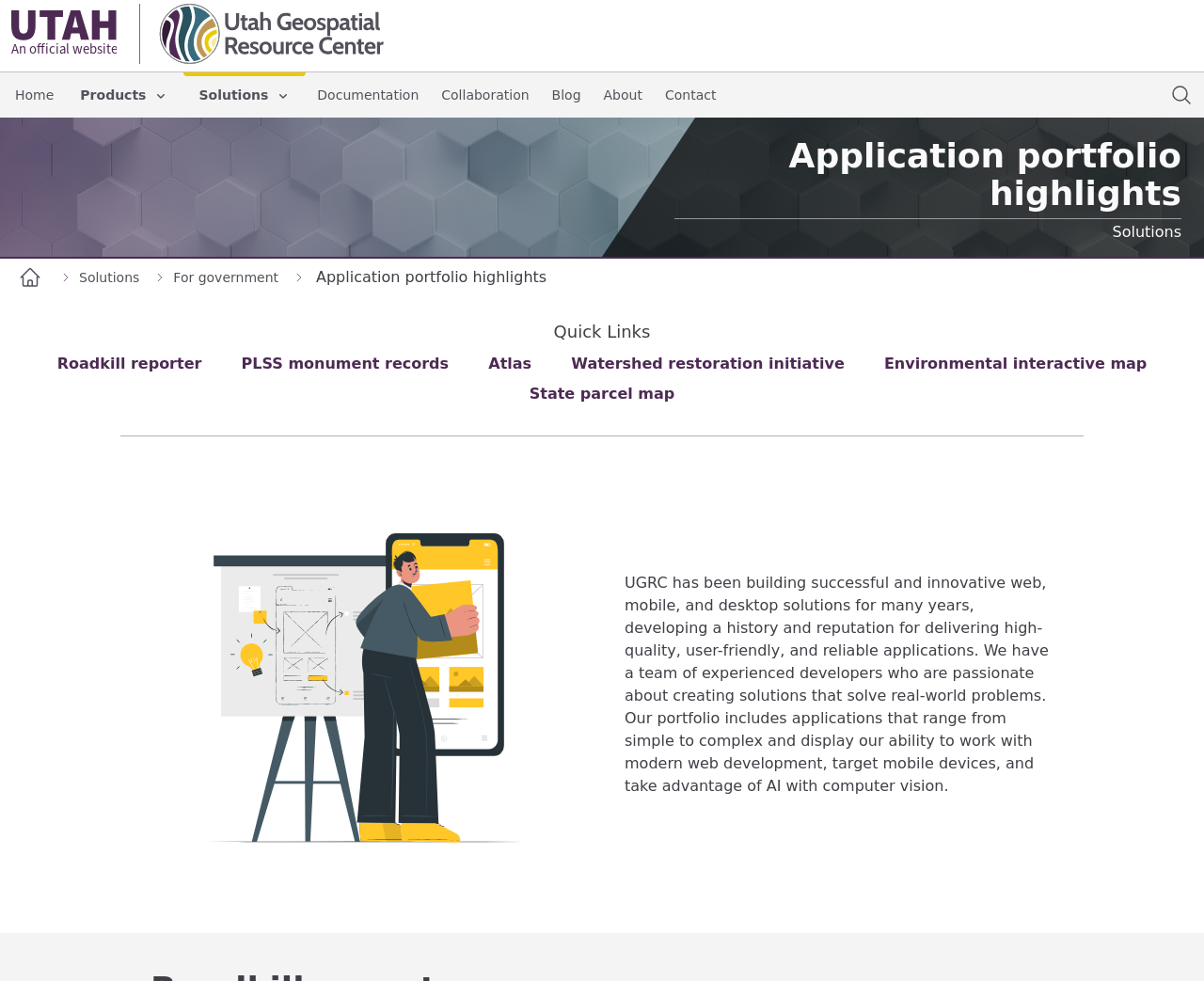Provide the bounding box coordinates of the HTML element this sentence describes: "Atlas". The bounding box coordinates consist of four float numbers between 0 and 1, i.e., [left, top, right, bottom].

[0.406, 0.361, 0.441, 0.38]